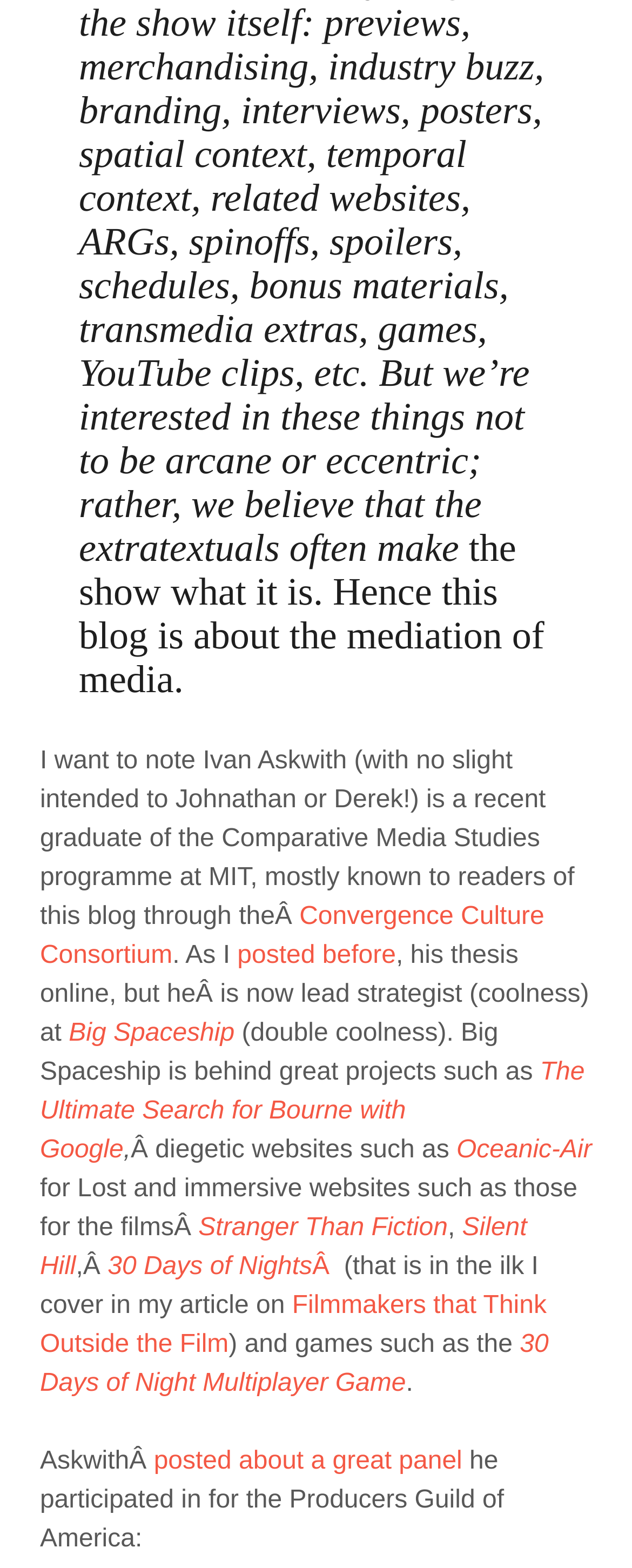What is the name of the blog author?
From the image, respond with a single word or phrase.

Not mentioned